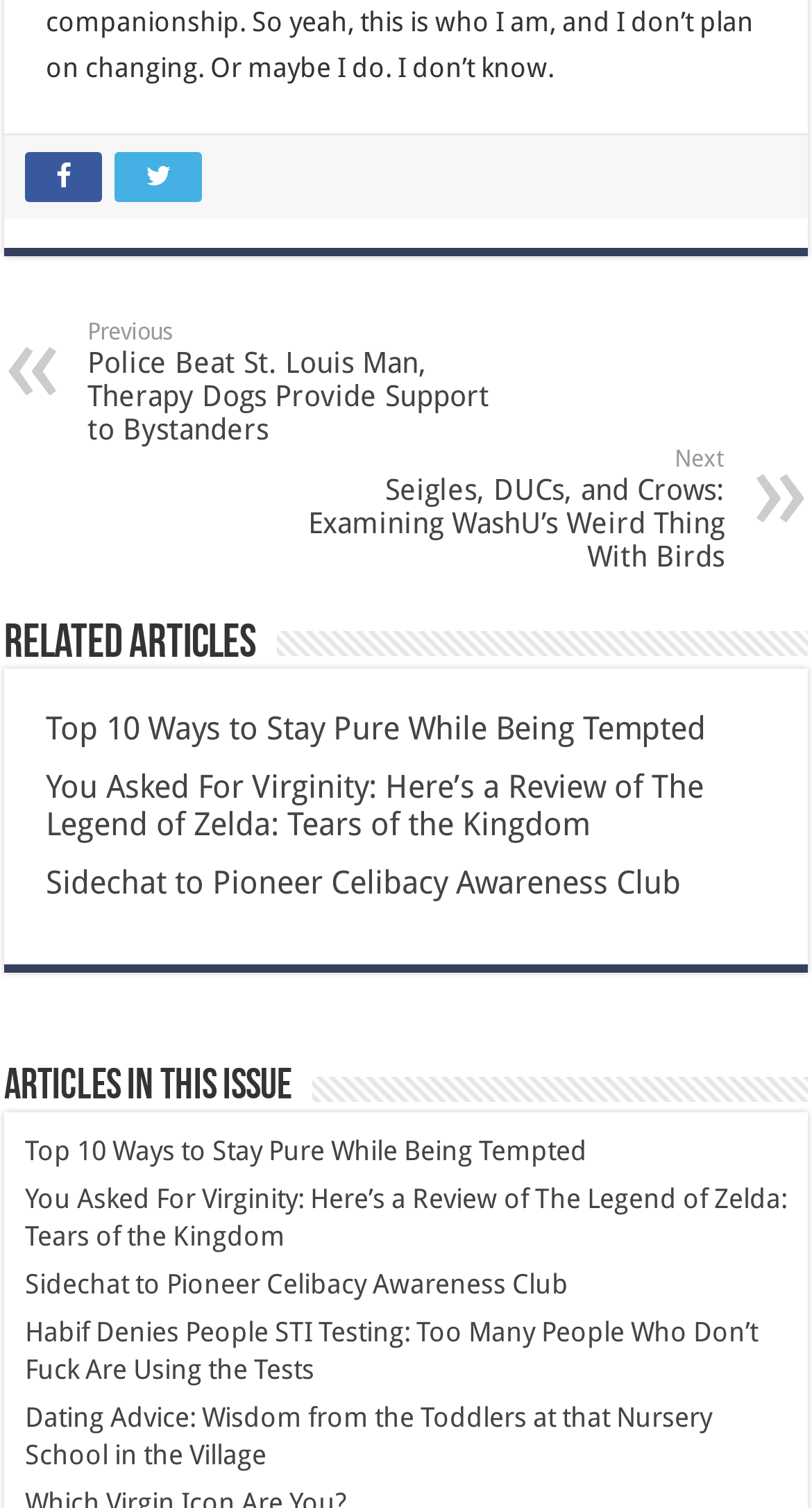What is the title of the article above 'You Asked For Virginity: Here’s a Review of The Legend of Zelda: Tears of the Kingdom'?
Please provide an in-depth and detailed response to the question.

I looked at the article titles and found that 'Top 10 Ways to Stay Pure While Being Tempted' is above 'You Asked For Virginity: Here’s a Review of The Legend of Zelda: Tears of the Kingdom'.